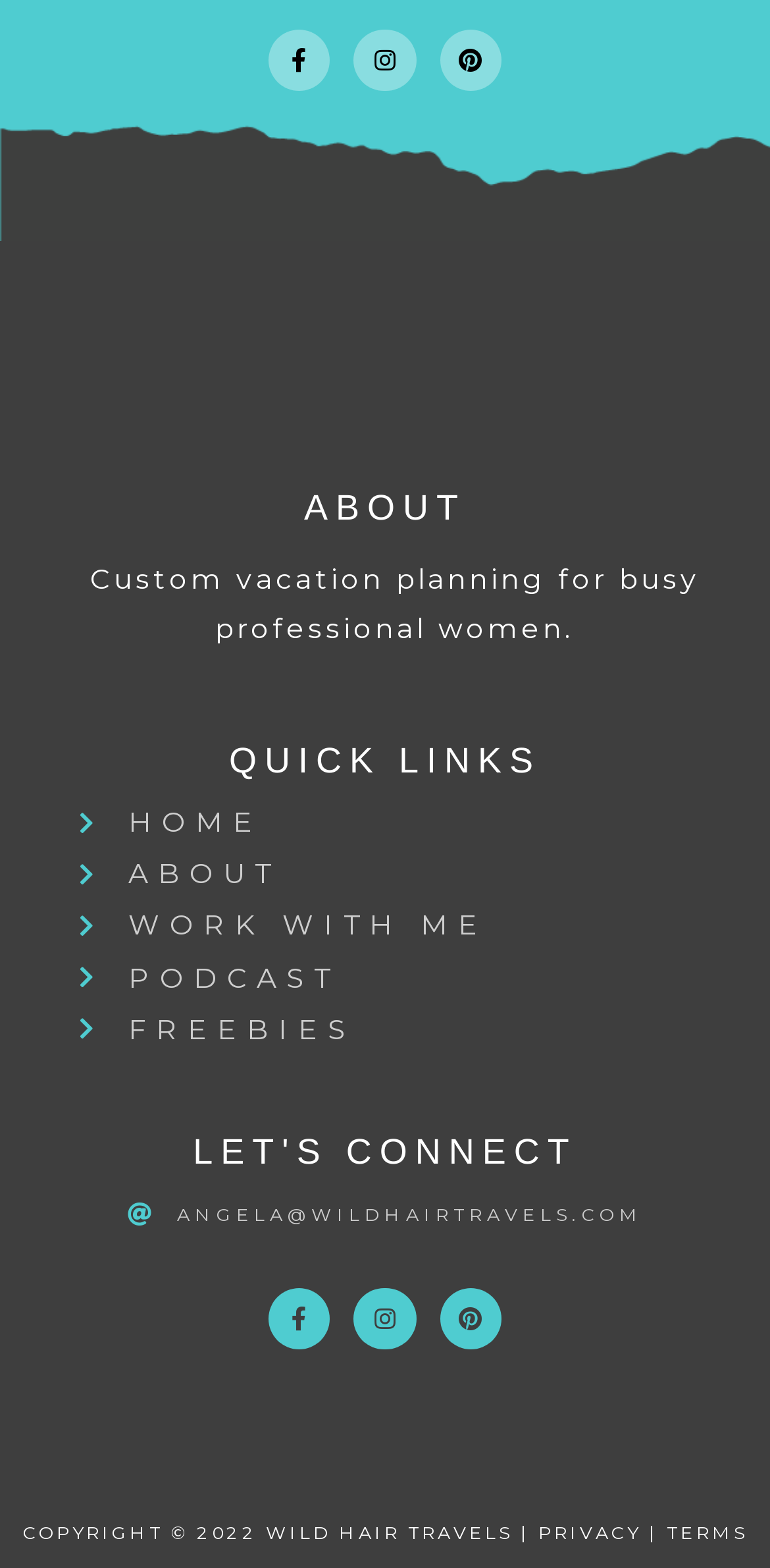What is the name of the email address provided?
Analyze the image and deliver a detailed answer to the question.

The link 'ANGELA@WILDHAIRTRAVELS.COM' under the 'LET'S CONNECT' heading suggests that the email address provided is ANGELA@WILDHAIRTRAVELS.COM, which can be used to contact the website owner or administrator.